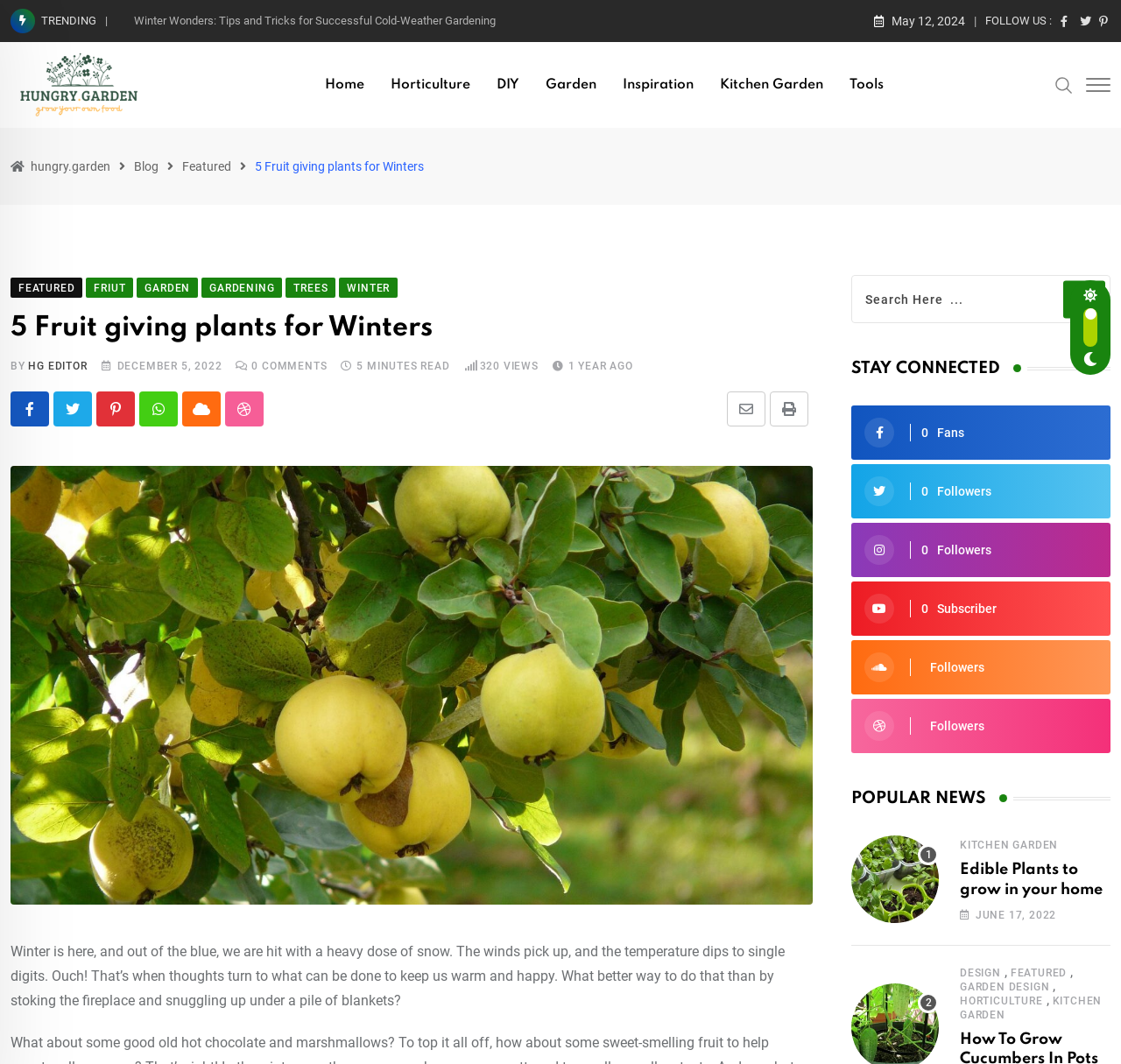How many social media platforms are available for sharing?
Please provide a comprehensive answer to the question based on the webpage screenshot.

The social media platforms available for sharing can be found at the bottom of the article. There are 7 platforms: Facebook, Pinterest, Whatsapp, Cloud, StumbleUpon, Print, and Share via Email.